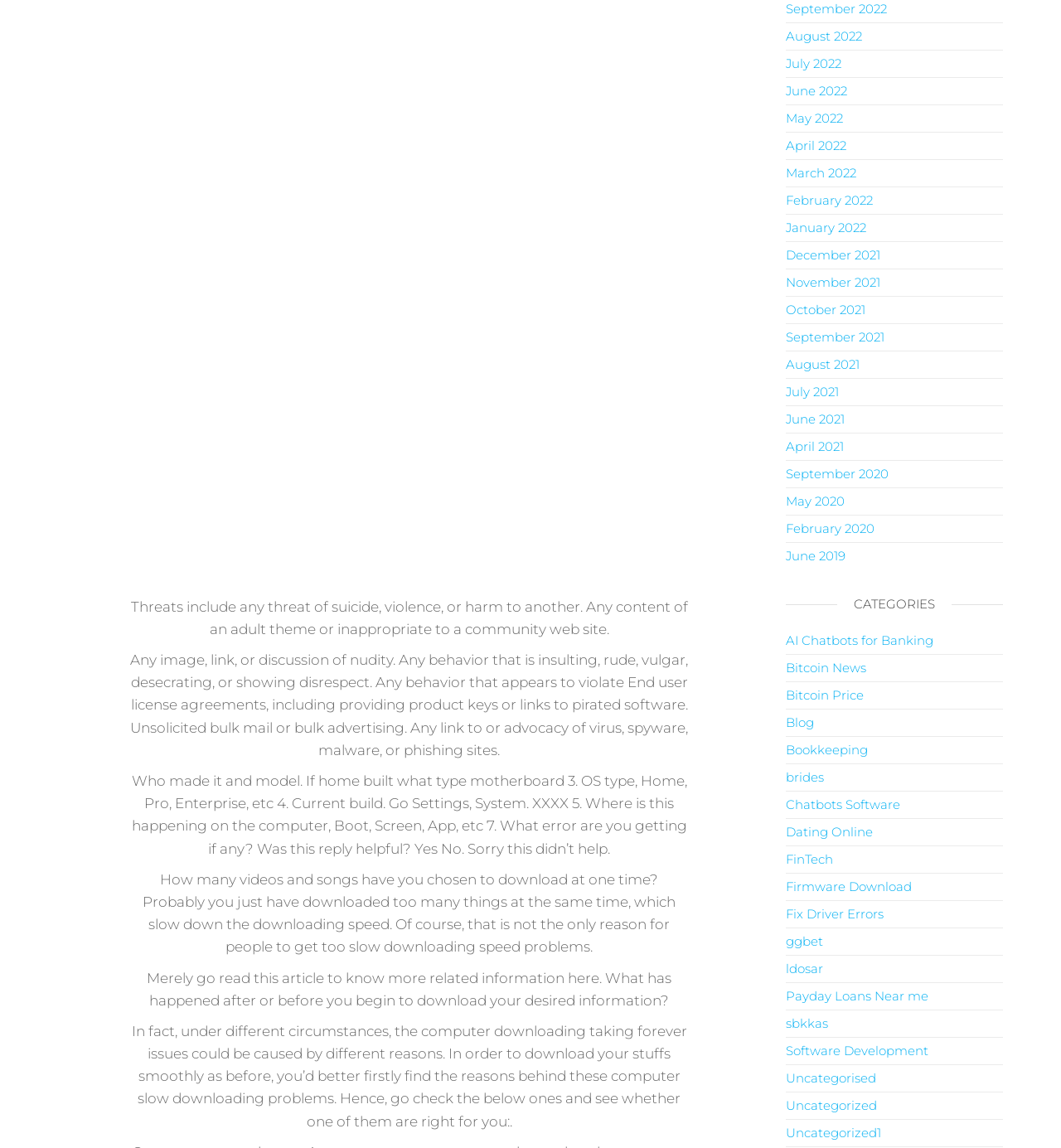Could you specify the bounding box coordinates for the clickable section to complete the following instruction: "Explore Software Development"?

[0.74, 0.908, 0.875, 0.922]